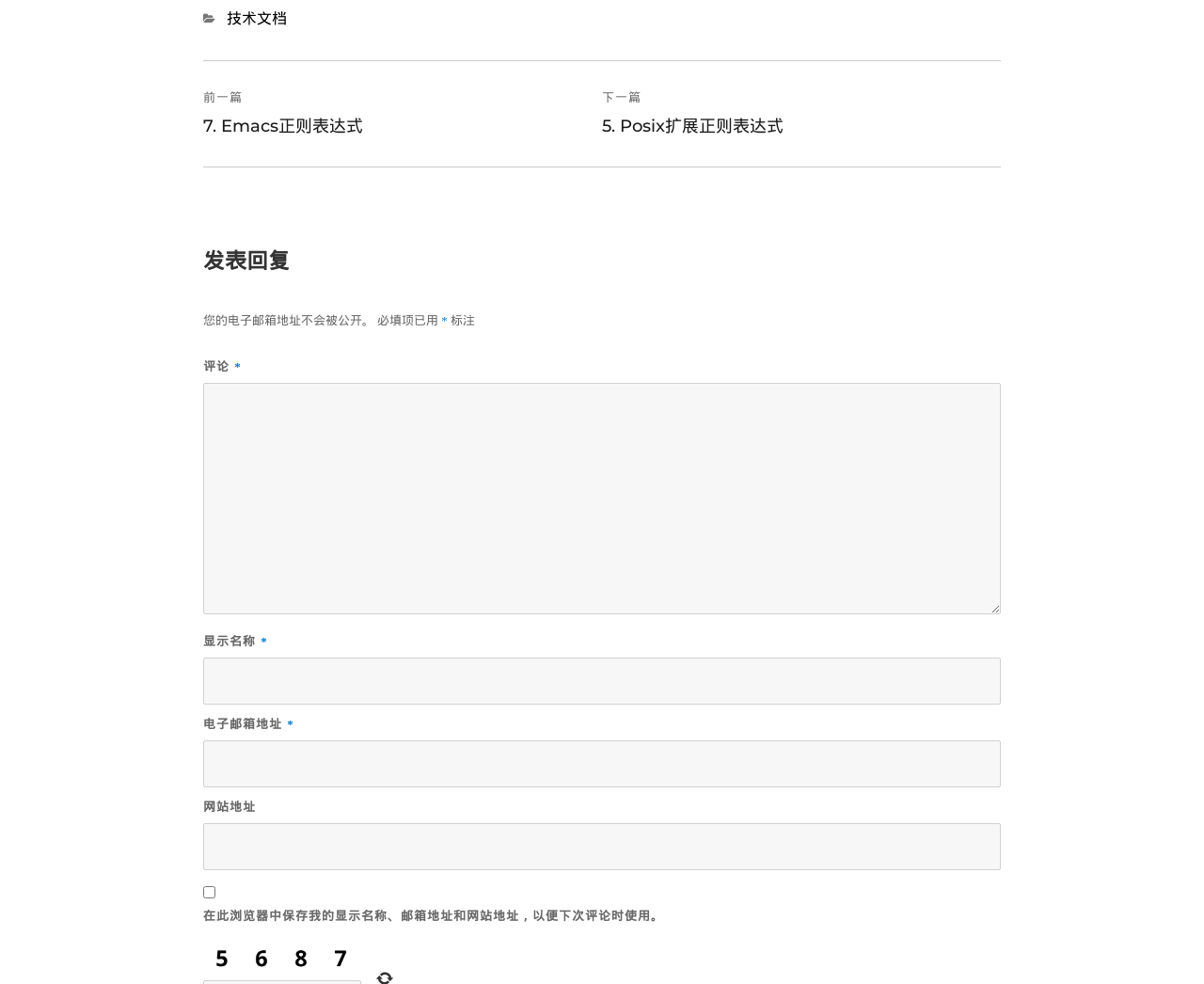How many navigation links are available?
Using the information from the image, give a concise answer in one word or a short phrase.

2